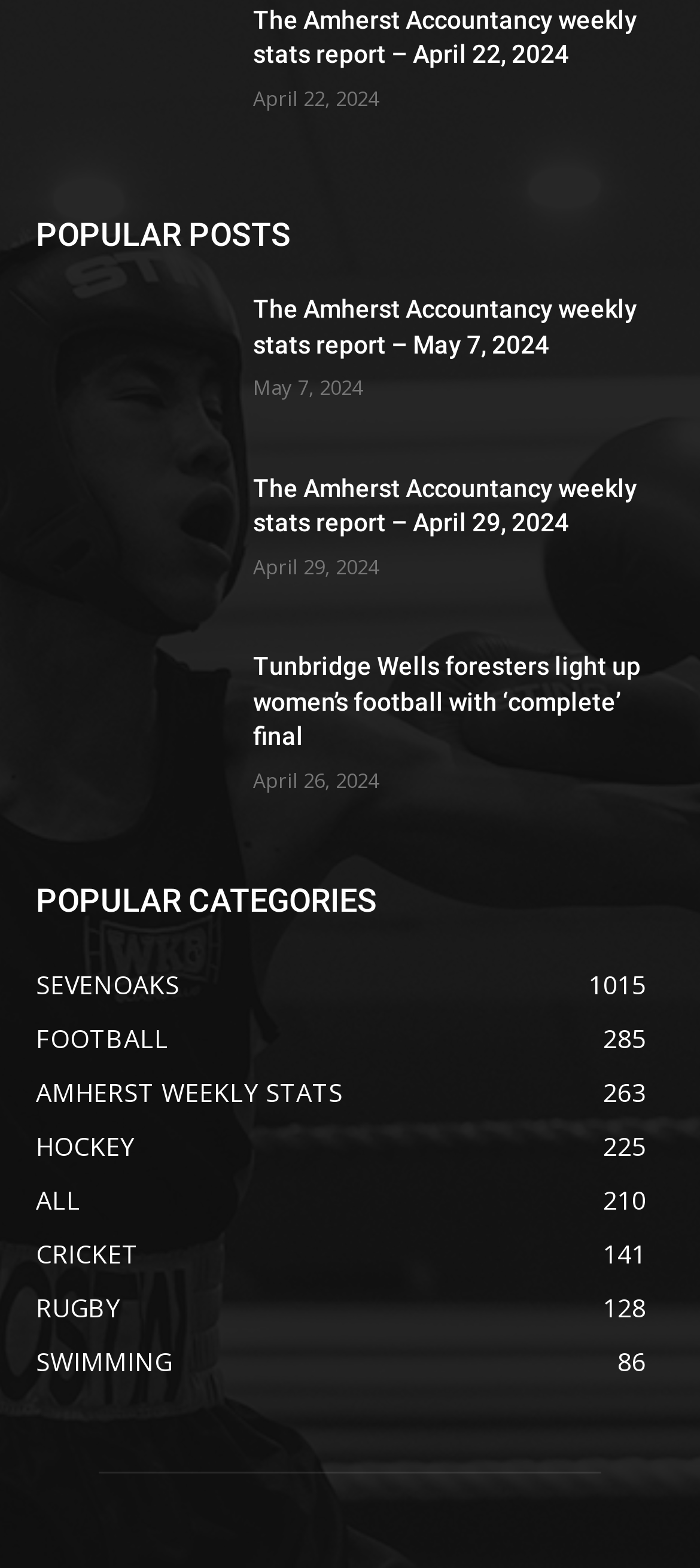Please give a succinct answer to the question in one word or phrase:
What is the date of the first popular post?

April 22, 2024